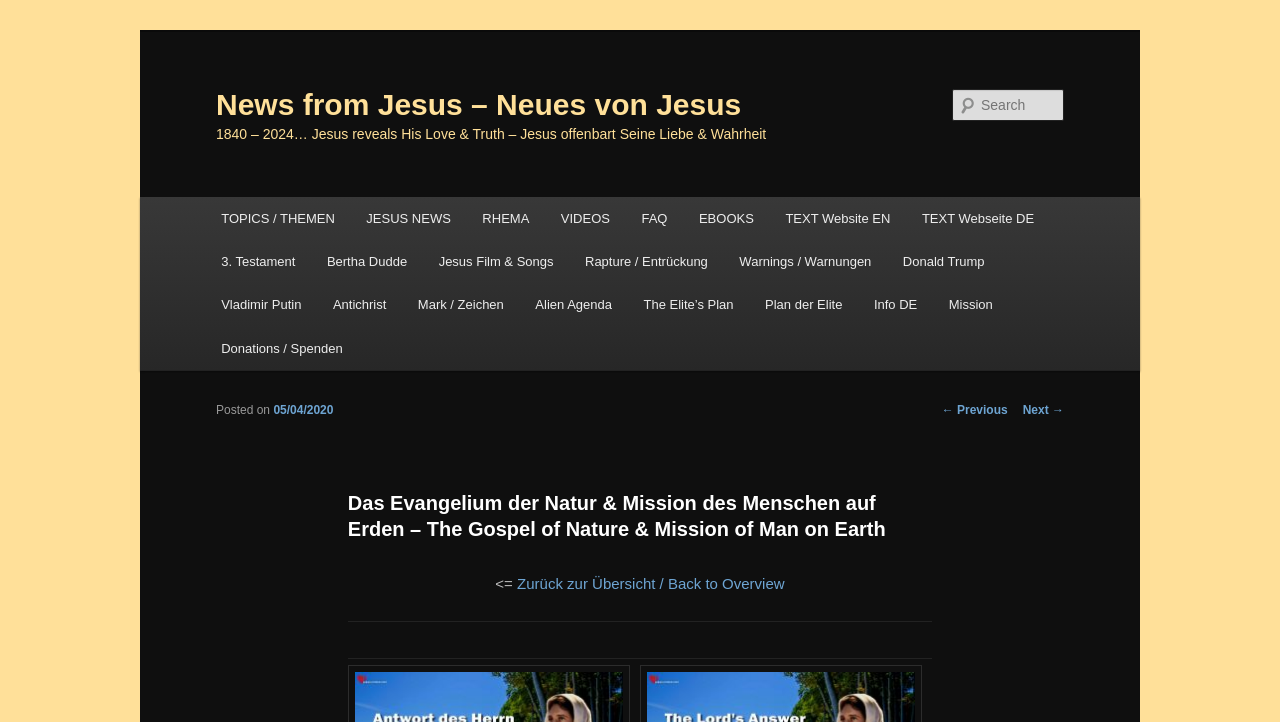Give a succinct answer to this question in a single word or phrase: 
What is the purpose of the 'Mission' link?

To learn about the website's mission